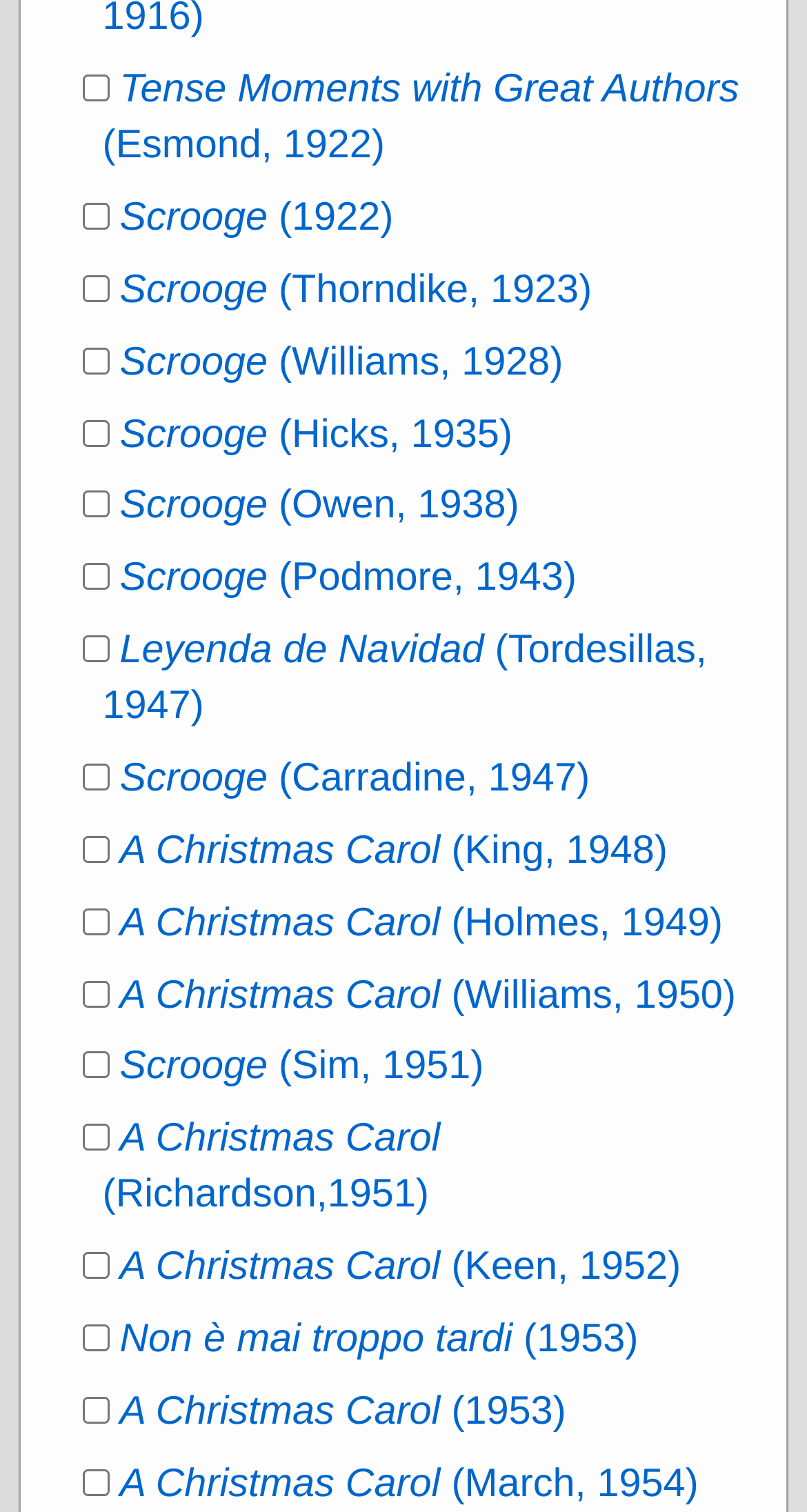What is the first article listed?
Please look at the screenshot and answer in one word or a short phrase.

Conspiracies — Termite and Otherwise